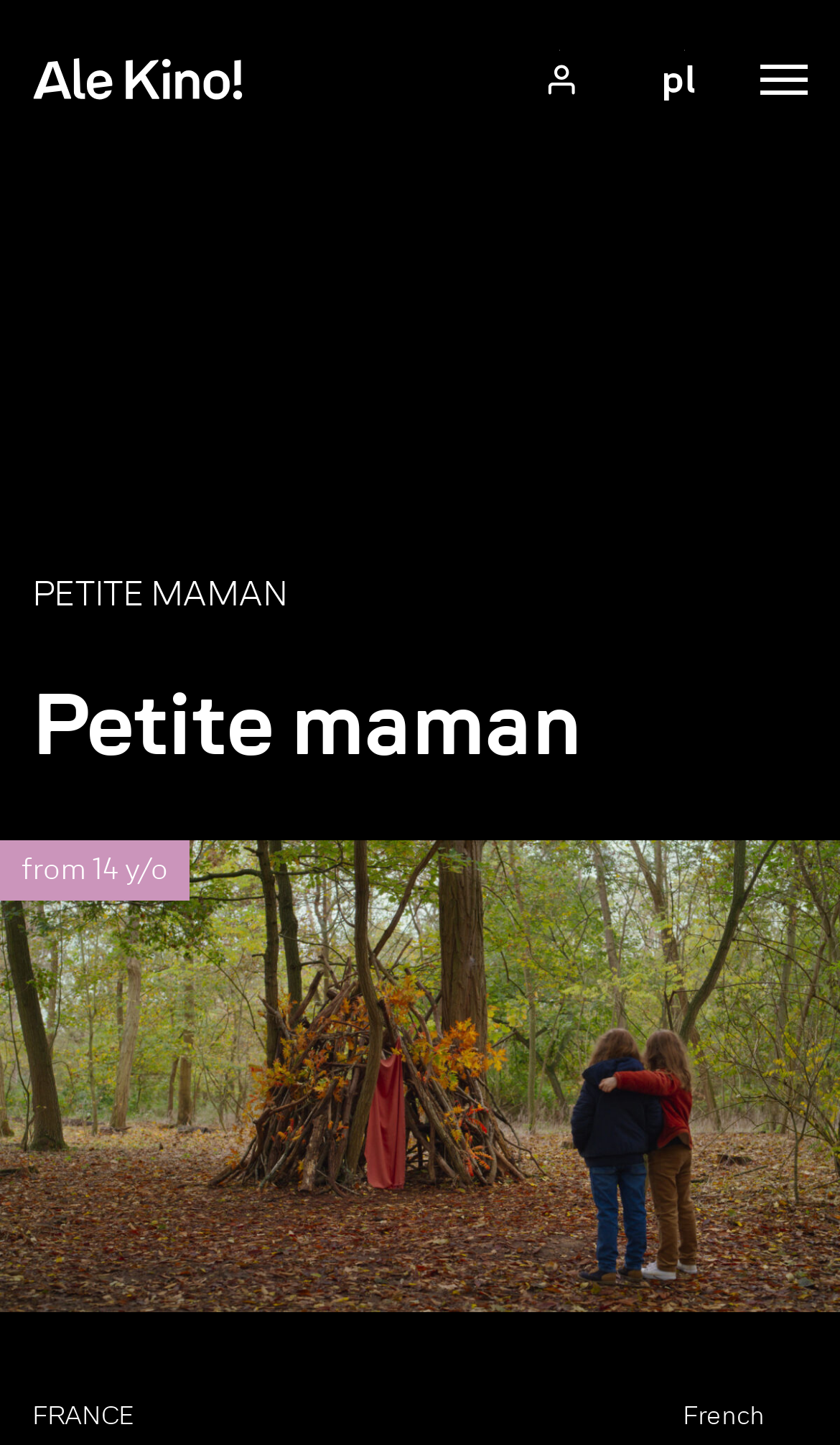Please analyze the image and give a detailed answer to the question:
What type of event is the webpage about?

The answer can be inferred by looking at the links with text such as 'Festival', 'Jury', 'Movies', and 'Winners', which suggests that the webpage is about a film festival.